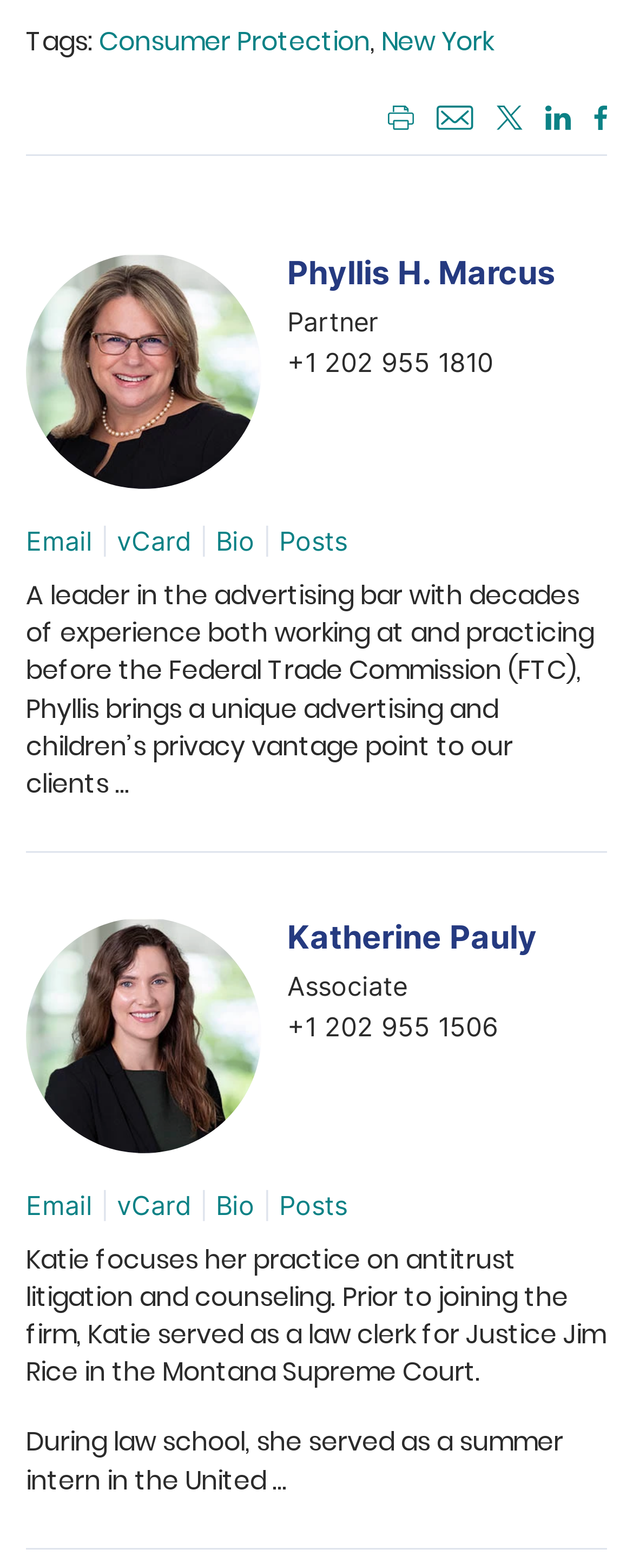Select the bounding box coordinates of the element I need to click to carry out the following instruction: "View Phyllis H. Marcus' bio".

[0.341, 0.335, 0.403, 0.356]